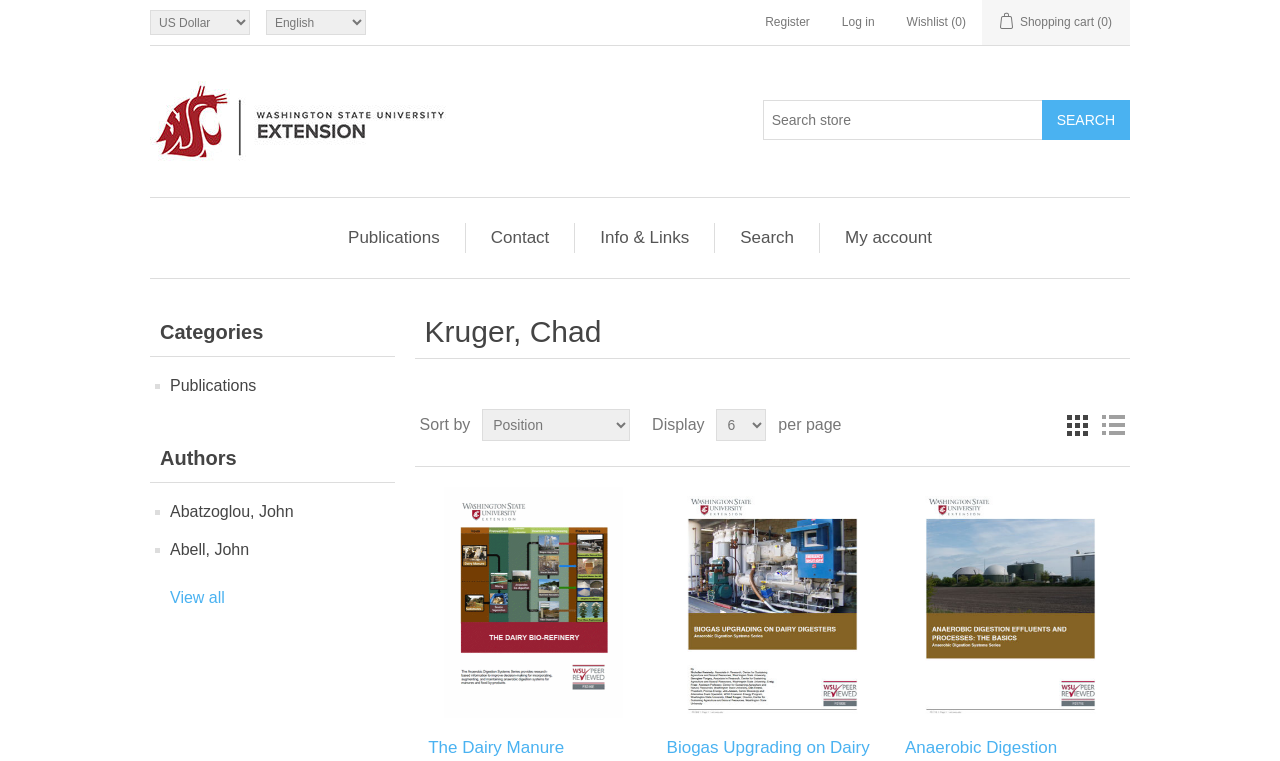Using the given description, provide the bounding box coordinates formatted as (top-left x, top-left y, bottom-right x, bottom-right y), with all values being floating point numbers between 0 and 1. Description: Abell, John

[0.133, 0.704, 0.195, 0.741]